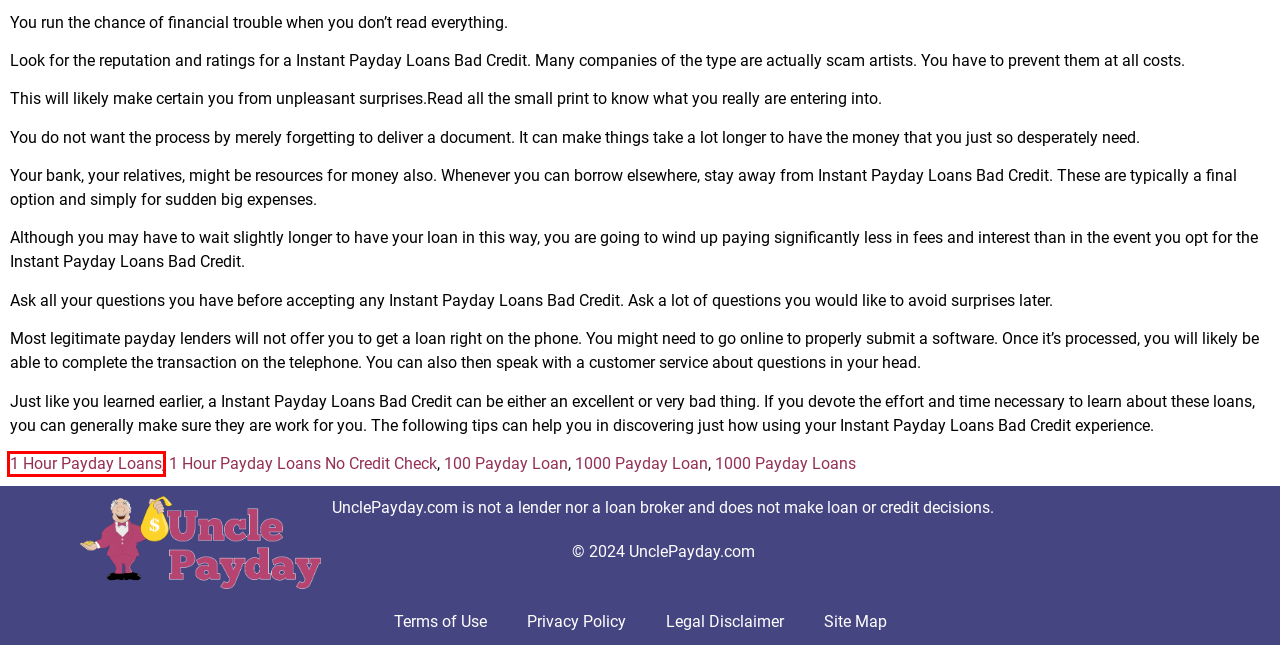Observe the webpage screenshot and focus on the red bounding box surrounding a UI element. Choose the most appropriate webpage description that corresponds to the new webpage after clicking the element in the bounding box. Here are the candidates:
A. Questions - UnclePayday.com
B. Online Payday Loans Canada | UnclePayday.com
C. 1 Hour Payday Loans - UnclePayday.com
D. 1 Hour Payday Loans No Credit Check - UnclePayday.com
E. 1000 Payday Loan - UnclePayday.com
F. 100 Payday Loan - UnclePayday.com
G. How It Works - UnclePayday.com
H. 1000 Payday Loans - UnclePayday.com

C